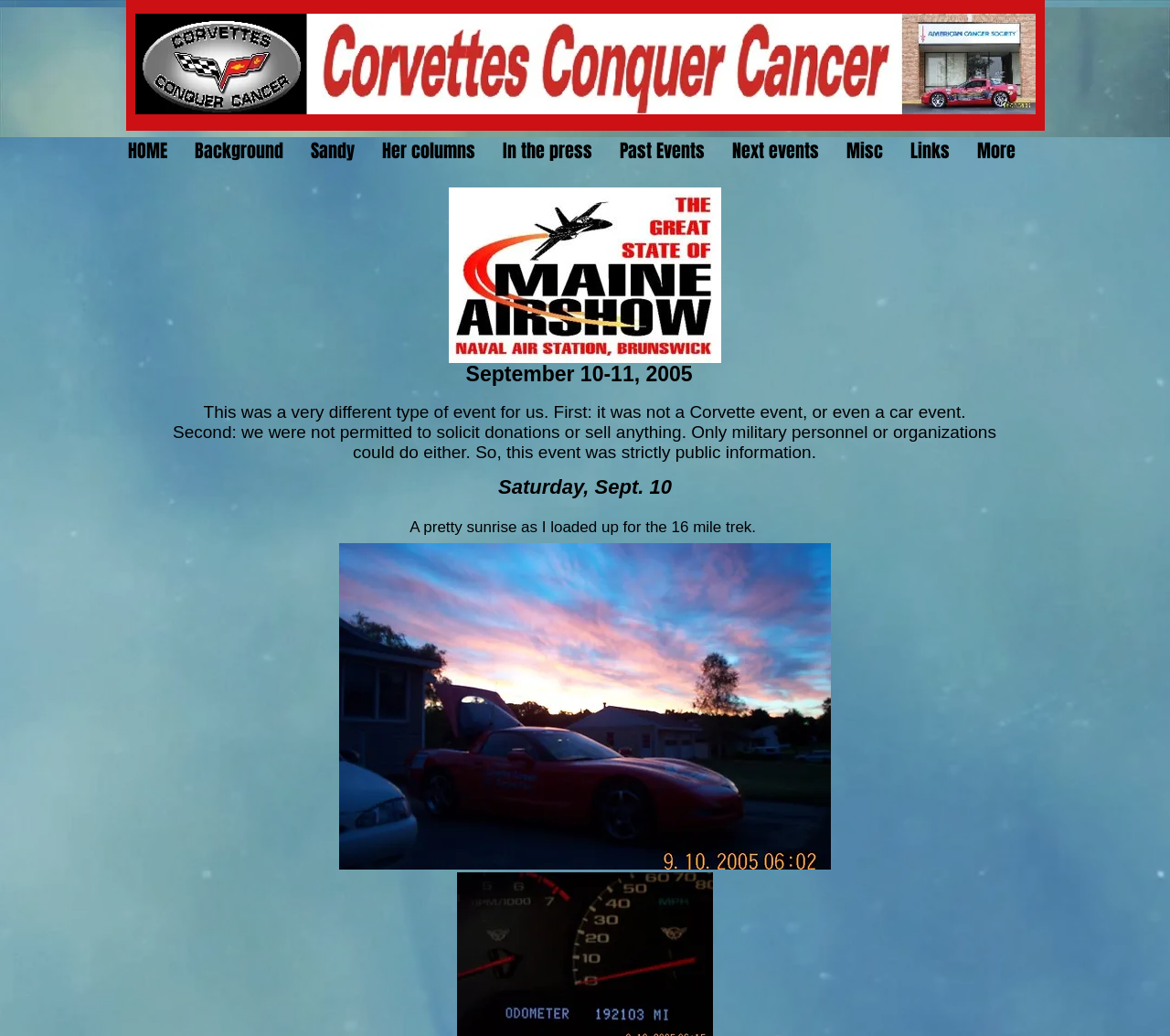Please identify the bounding box coordinates of the element that needs to be clicked to perform the following instruction: "check next events".

[0.614, 0.125, 0.712, 0.167]